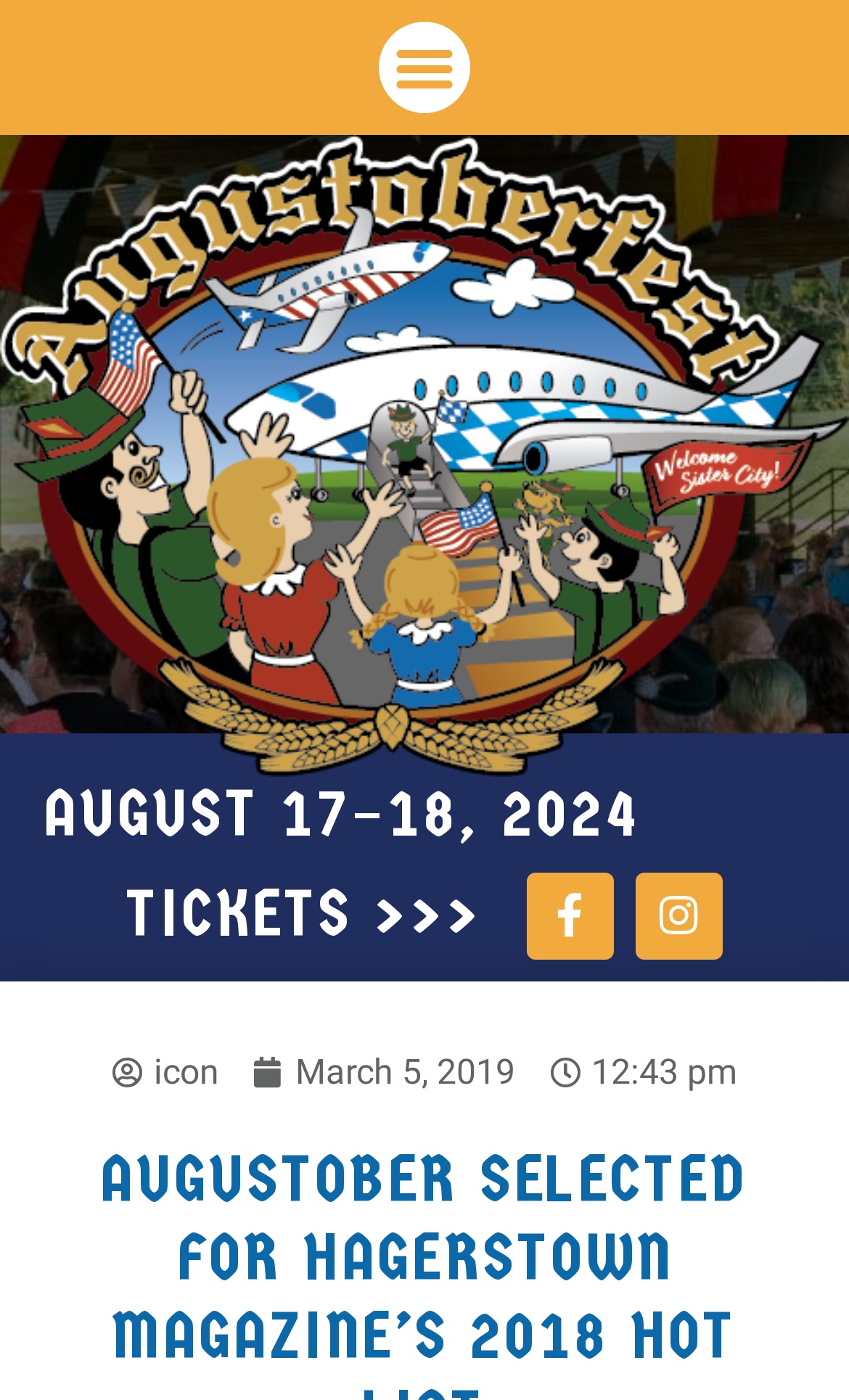Identify and provide the main heading of the webpage.

AUGUSTOBER SELECTED FOR HAGERSTOWN MAGAZINE’S 2018 HOT LIST